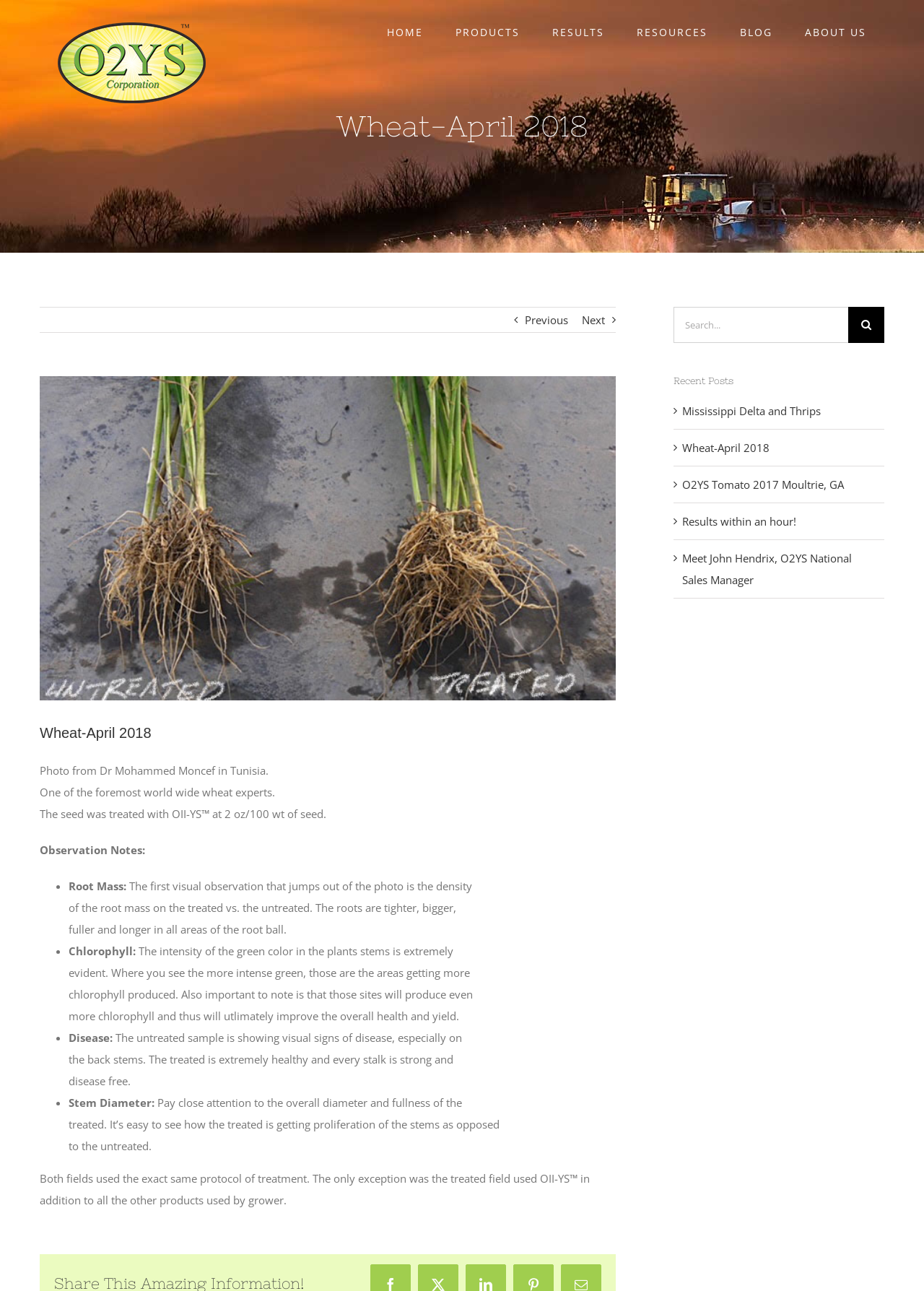Please determine the bounding box coordinates of the area that needs to be clicked to complete this task: 'Go to HOME page'. The coordinates must be four float numbers between 0 and 1, formatted as [left, top, right, bottom].

[0.419, 0.0, 0.458, 0.048]